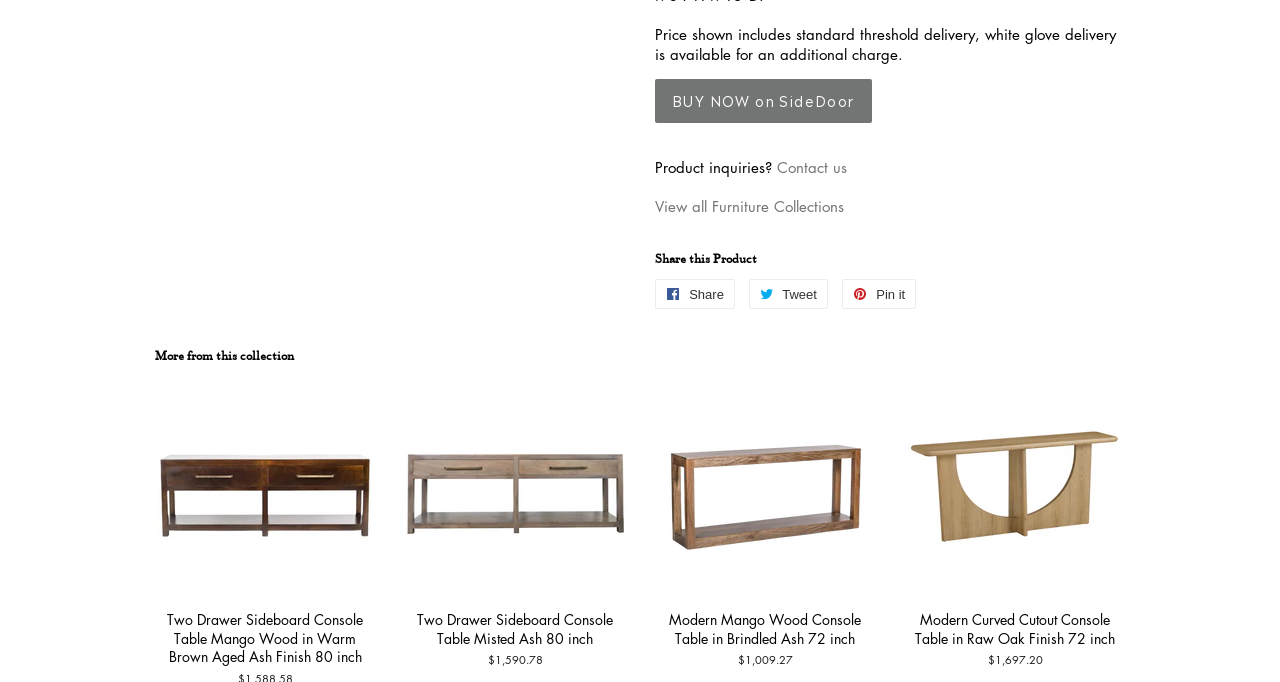Provide the bounding box coordinates, formatted as (top-left x, top-left y, bottom-right x, bottom-right y), with all values being floating point numbers between 0 and 1. Identify the bounding box of the UI element that matches the description: Vases + Vessels

[0.538, 0.188, 0.733, 0.232]